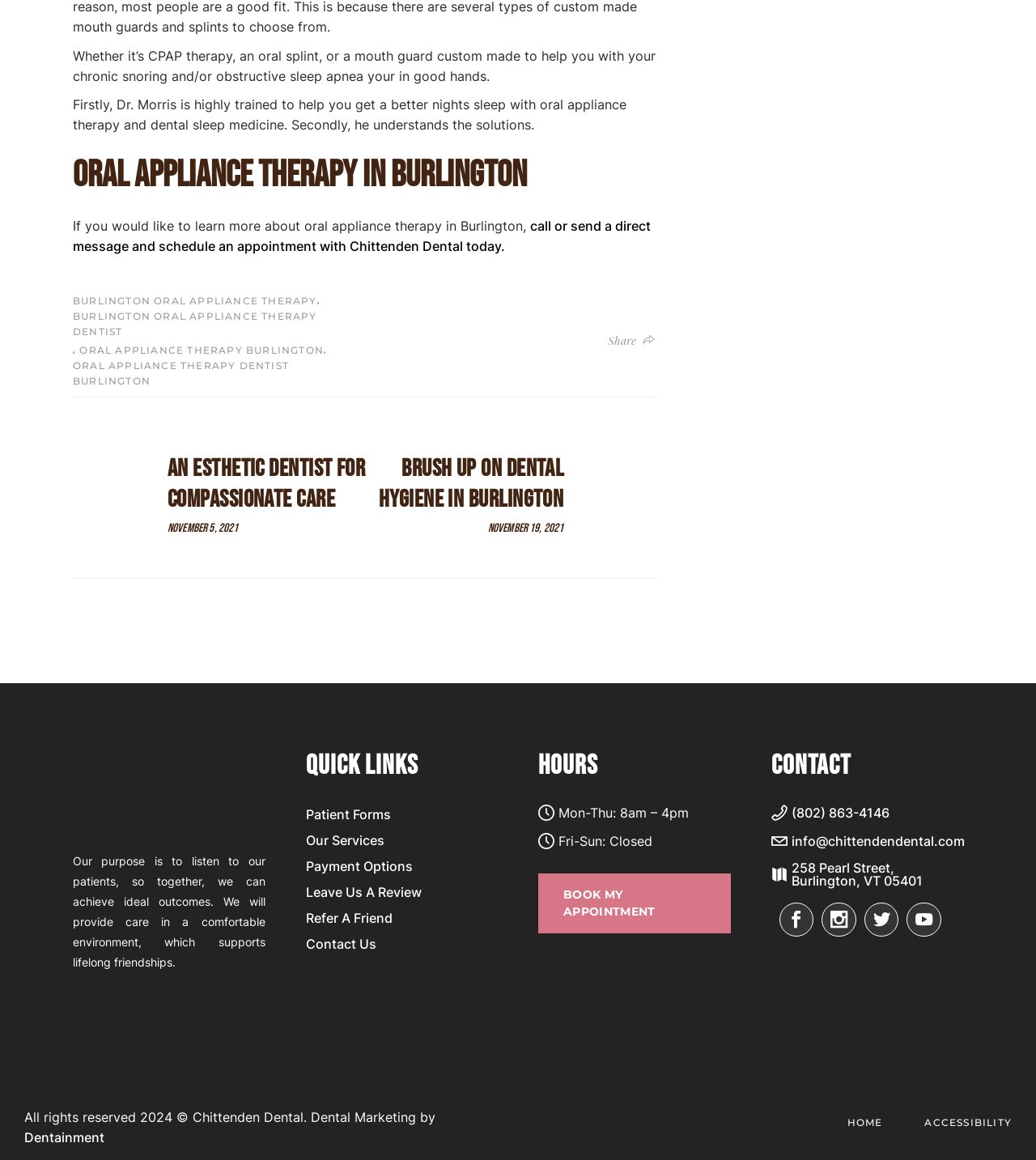Locate the UI element described by Burlington oral appliance therapy in the provided webpage screenshot. Return the bounding box coordinates in the format (top-left x, top-left y, bottom-right x, bottom-right y), ensuring all values are between 0 and 1.

[0.07, 0.252, 0.306, 0.266]